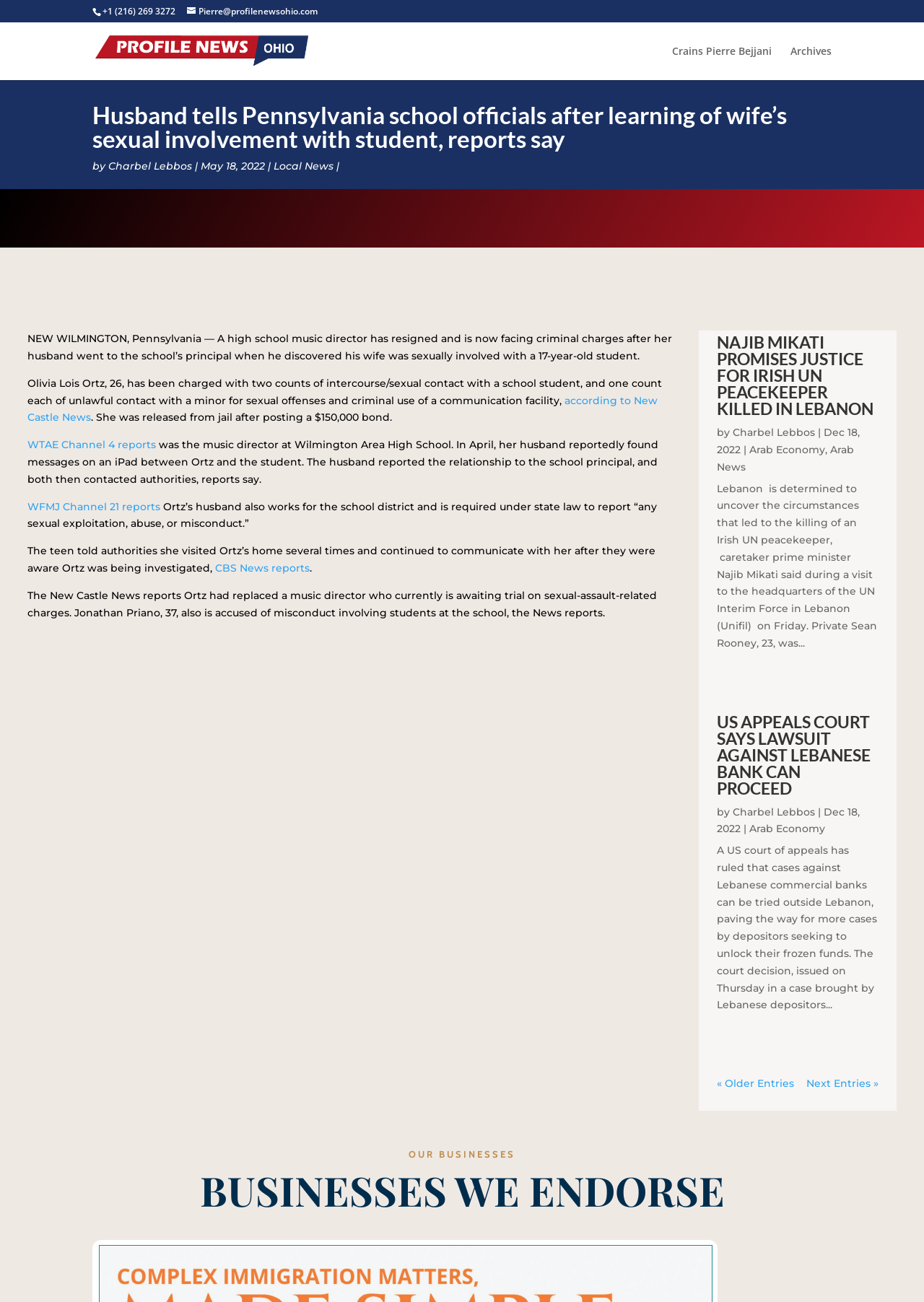Who is the caretaker prime minister mentioned in the article?
Please answer the question with as much detail and depth as you can.

I found the answer by reading the article on the webpage, which states that Lebanon's caretaker prime minister Najib Mikati said during a visit to the headquarters of the UN Interim Force in Lebanon (Unifil) on Friday.